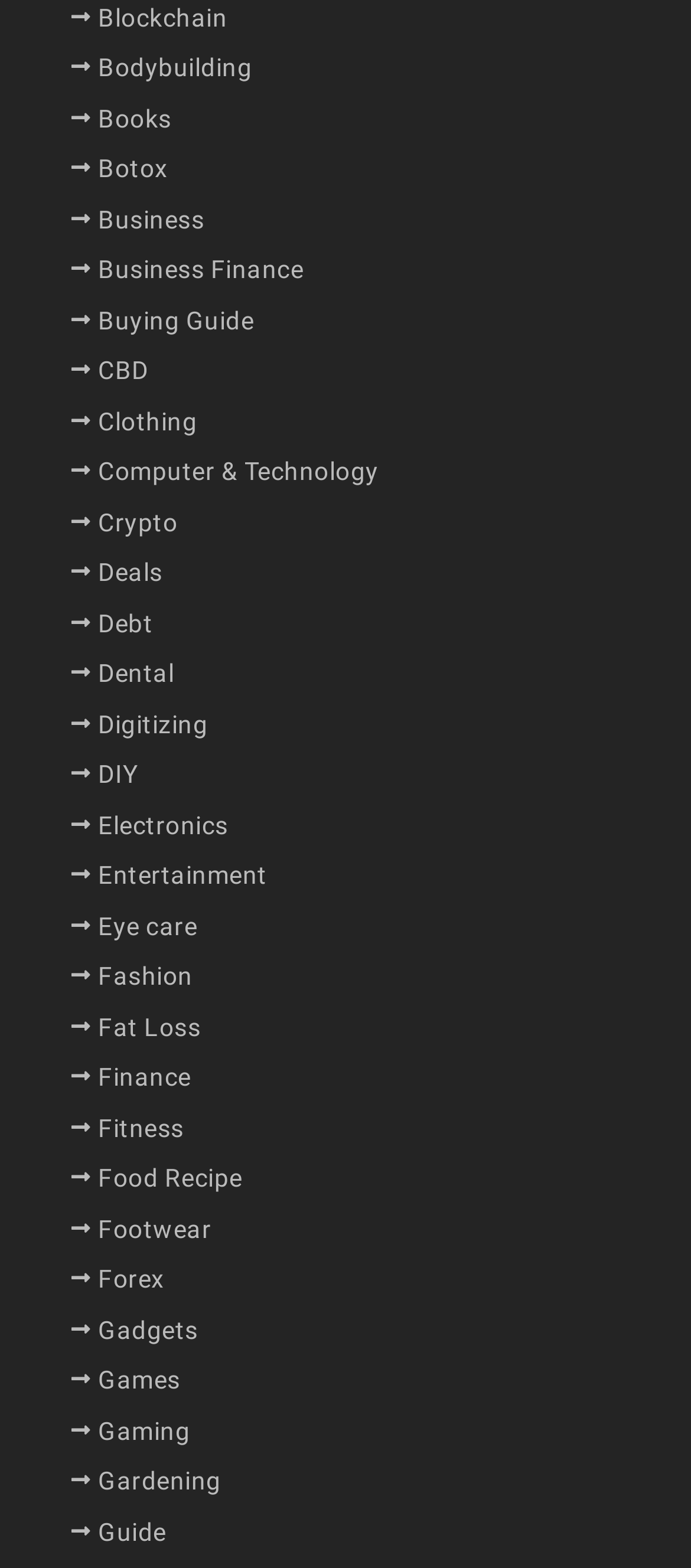Please identify the bounding box coordinates of the element that needs to be clicked to perform the following instruction: "View Fitness".

[0.142, 0.706, 0.266, 0.734]